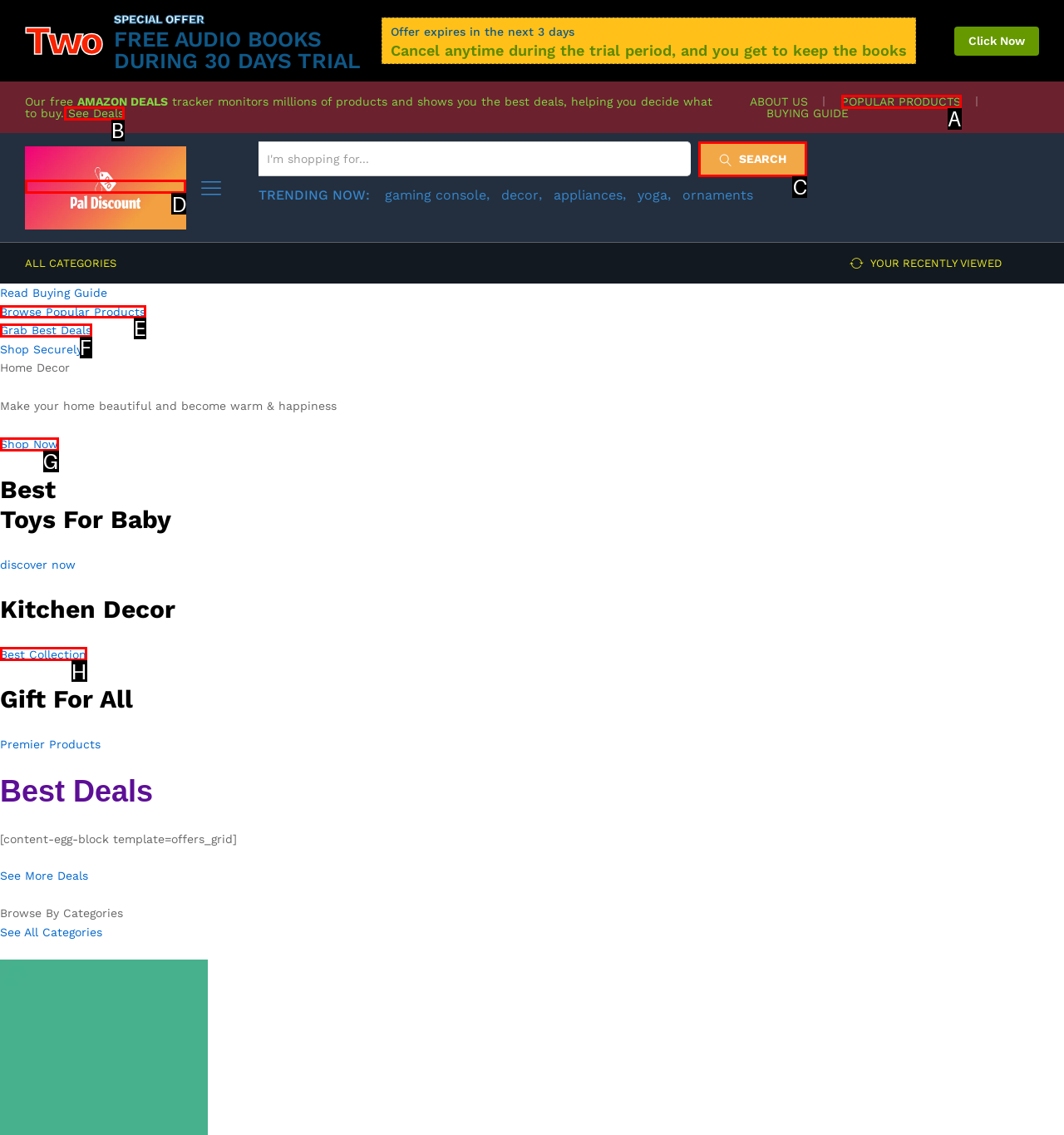Indicate the HTML element to be clicked to accomplish this task: Browse Popular Products Respond using the letter of the correct option.

E